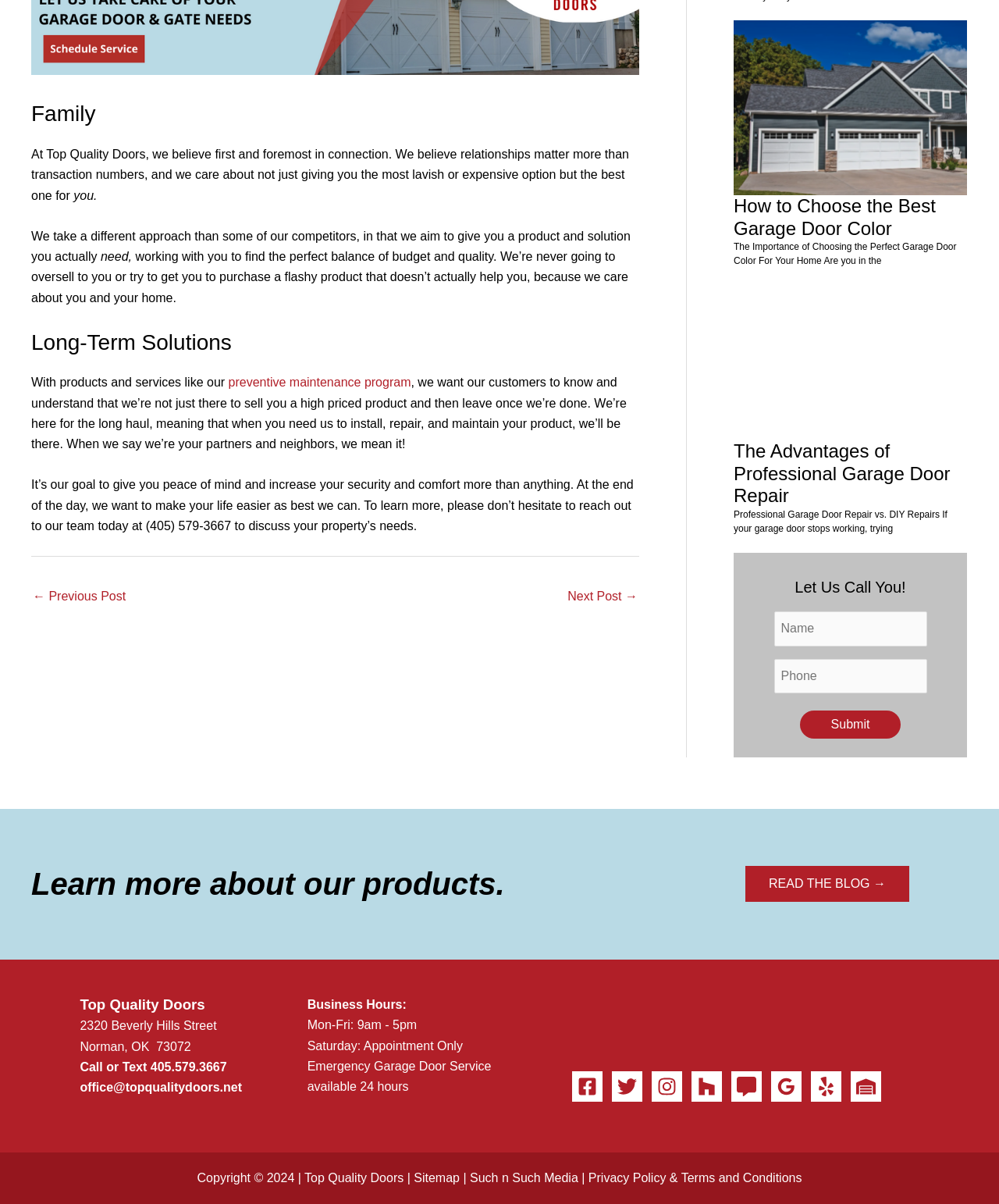Using the elements shown in the image, answer the question comprehensively: What is the company's goal?

According to the webpage, the company's goal is to give customers peace of mind and increase their security and comfort more than anything, as stated in the paragraph under the 'Long-Term Solutions' heading.